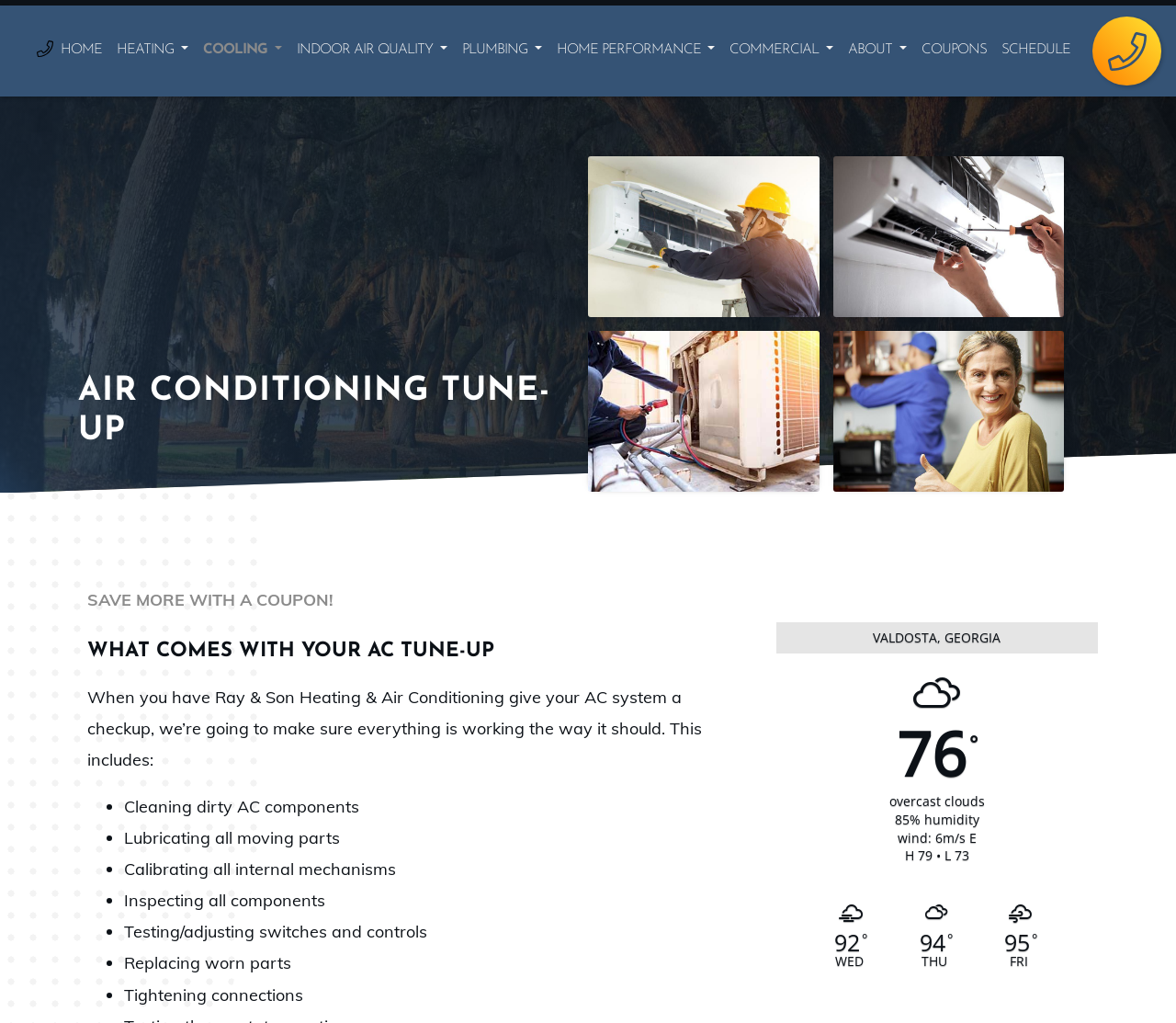Locate the bounding box of the UI element defined by this description: "SAVE MORE WITH A COUPON!". The coordinates should be given as four float numbers between 0 and 1, formatted as [left, top, right, bottom].

[0.074, 0.576, 0.284, 0.597]